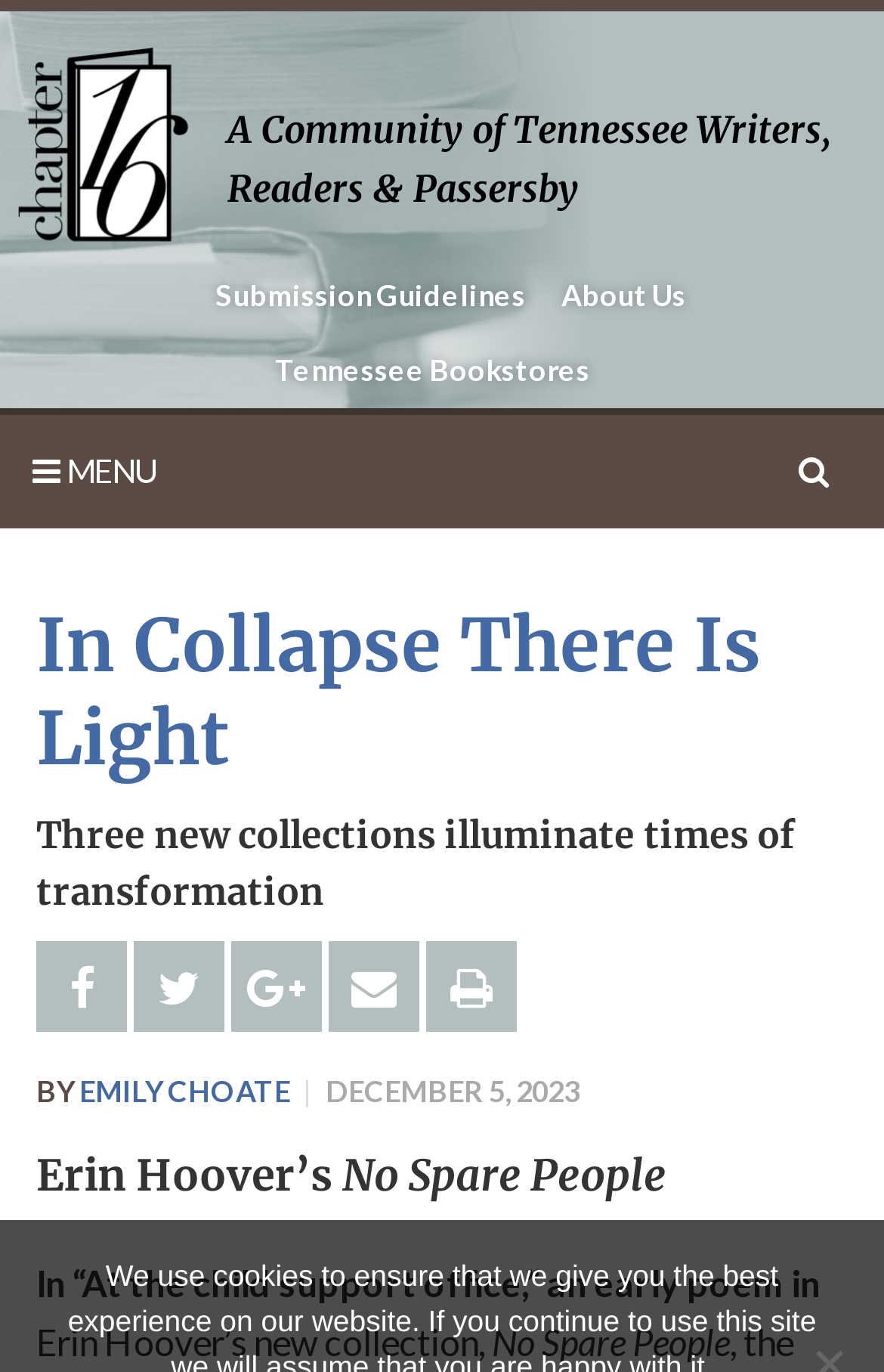Determine the bounding box coordinates for the clickable element to execute this instruction: "Read about 'Erin Hoover’s No Spare People'". Provide the coordinates as four float numbers between 0 and 1, i.e., [left, top, right, bottom].

[0.041, 0.833, 0.959, 0.883]